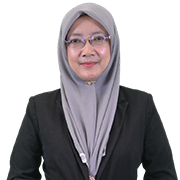Elaborate on all the key elements and details present in the image.

The image features a professional woman wearing a gray hijab, complementing her formal attire with a blazer. She is standing against a plain white background, which highlights her confident demeanor and approachable smile. The woman appears to be a representative or coordinator, likely associated with educational programs or institutions, as suggested by the accompanying text that identifies her as "Azlina Muzaini," along with her email contact. This image may be part of an academic or institutional context, emphasizing professionalism and accessibility in communication.